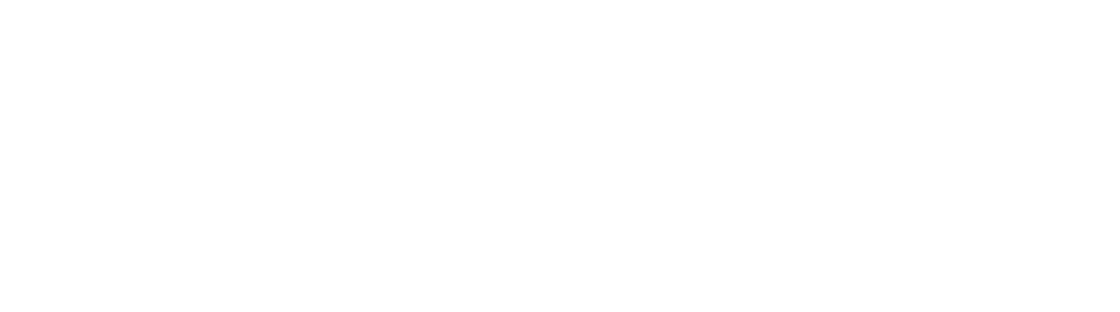Refer to the screenshot and give an in-depth answer to this question: What is the likely context of the webpage?

The presence of a text box for entering a name, along with other sections on the webpage discussing session dates, pricing, and age groups, suggests that the webpage is part of a registration or booking process, likely for an event or activity.